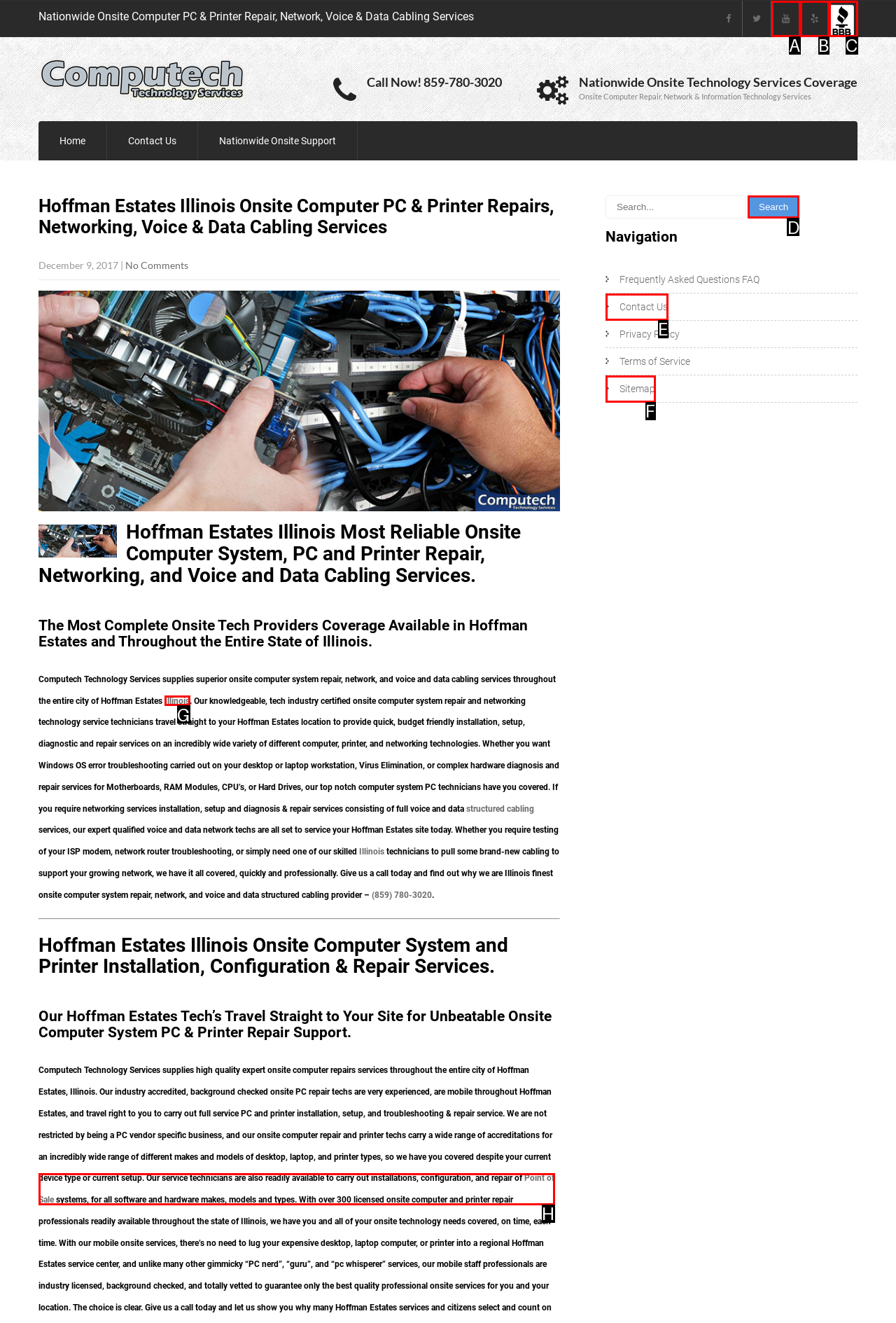Choose the HTML element you need to click to achieve the following task: Search
Respond with the letter of the selected option from the given choices directly.

D